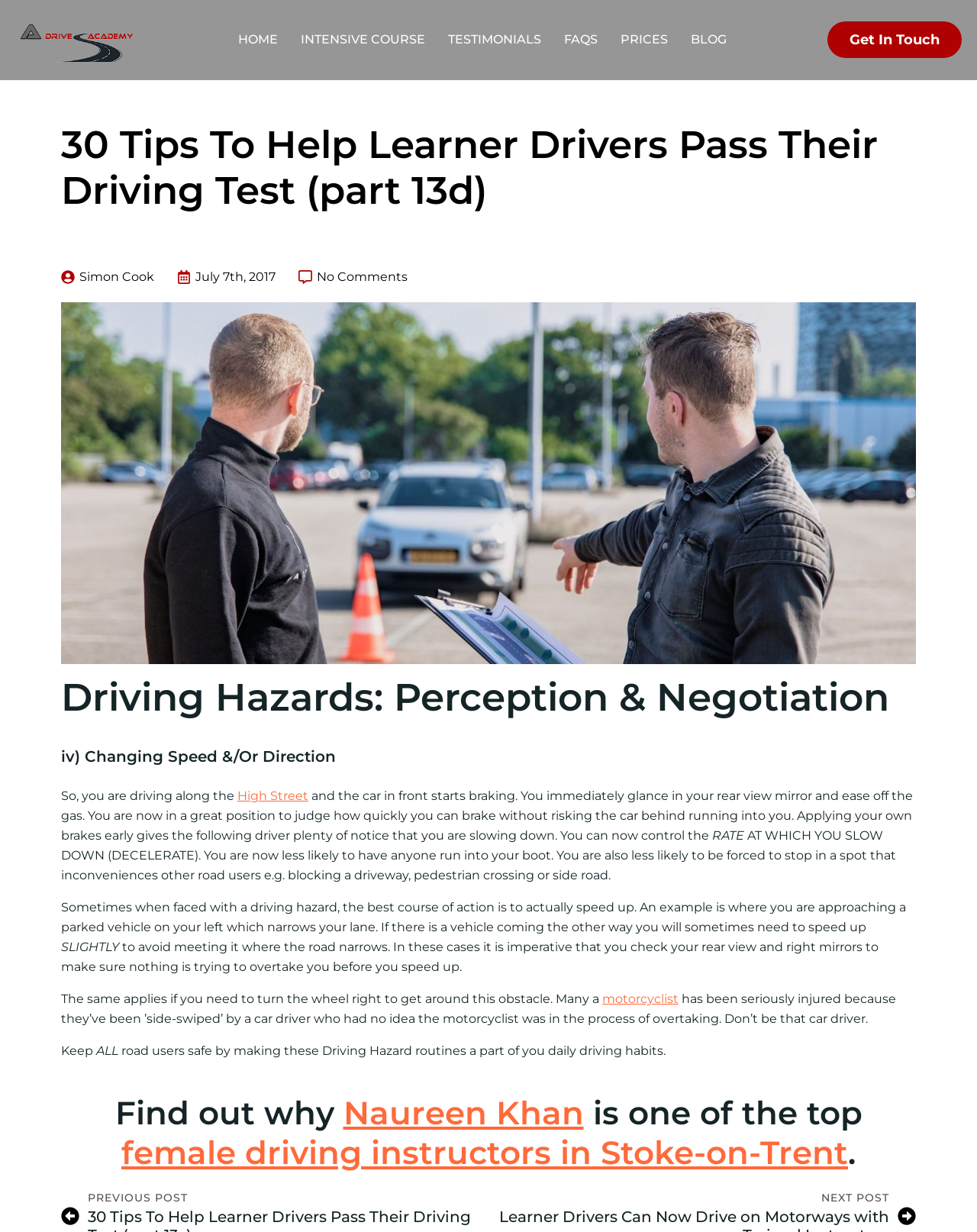Provide an in-depth caption for the elements present on the webpage.

This webpage appears to be a blog post or article about driving hazards and safety tips. At the top of the page, there is a logo or image on the left side, accompanied by a series of links to different sections of the website, including "HOME", "INTENSIVE COURSE", "TESTIMONIALS", "FAQS", "PRICES", and "BLOG". On the right side, there is a "Get In Touch" link.

Below the top navigation, there is a heading that reads "30 Tips To Help Learner Drivers Pass Their Driving Test (part 13d)" followed by the author's name, "Simon Cook", and the date "July 7th, 2017". There are also three small images or icons next to the author's name.

The main content of the page is divided into sections, with headings that include "Driving Hazards: Perception & Negotiation" and "iv) Changing Speed &/Or Direction". The text discusses various driving hazards and safety tips, including how to react when the car in front of you starts braking, how to control your speed, and how to avoid accidents.

Throughout the text, there are links to other relevant topics, such as "High Street" and "motorcyclist". There are also several images or icons scattered throughout the page, although their content is not specified.

At the bottom of the page, there is a heading that reads "Find out why Naureen Khan is one of the top female driving instructors in Stoke-on-Trent", followed by links to Naureen Khan's profile and a description of her services. There are also two images or icons at the very bottom of the page.